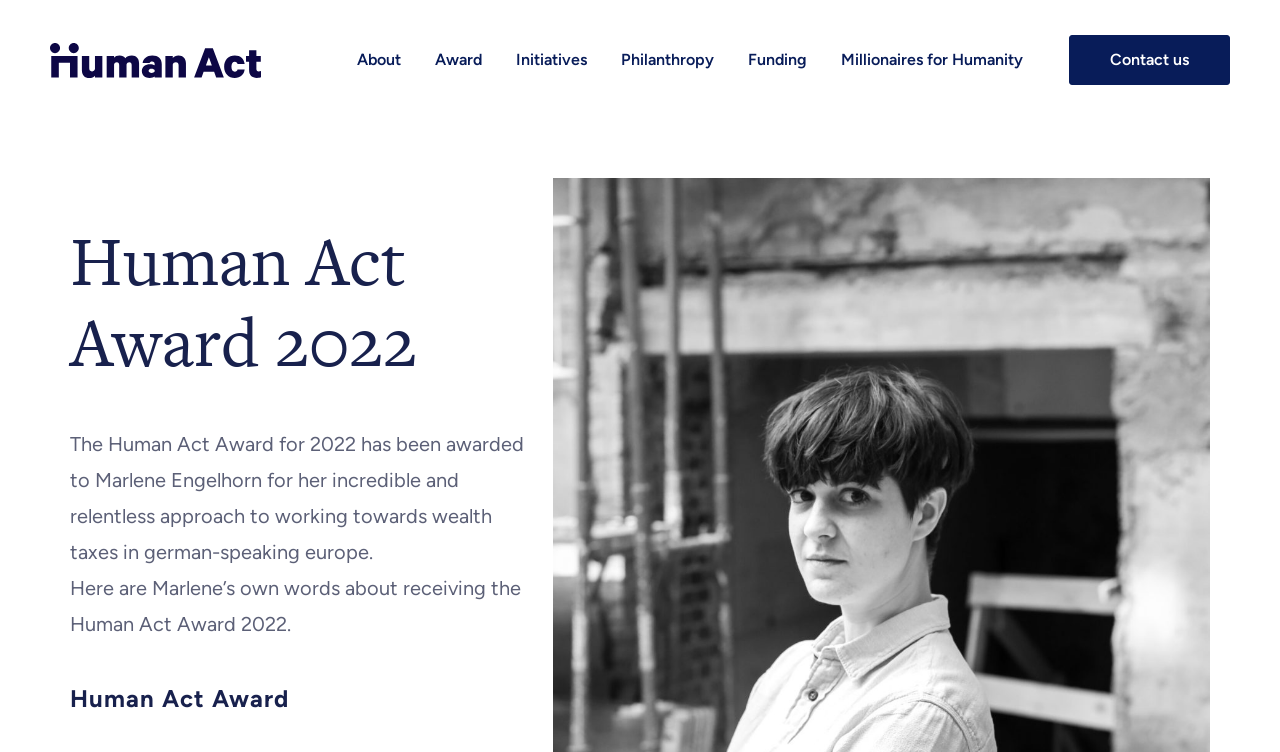How many initiatives are listed on the webpage?
Answer briefly with a single word or phrase based on the image.

3